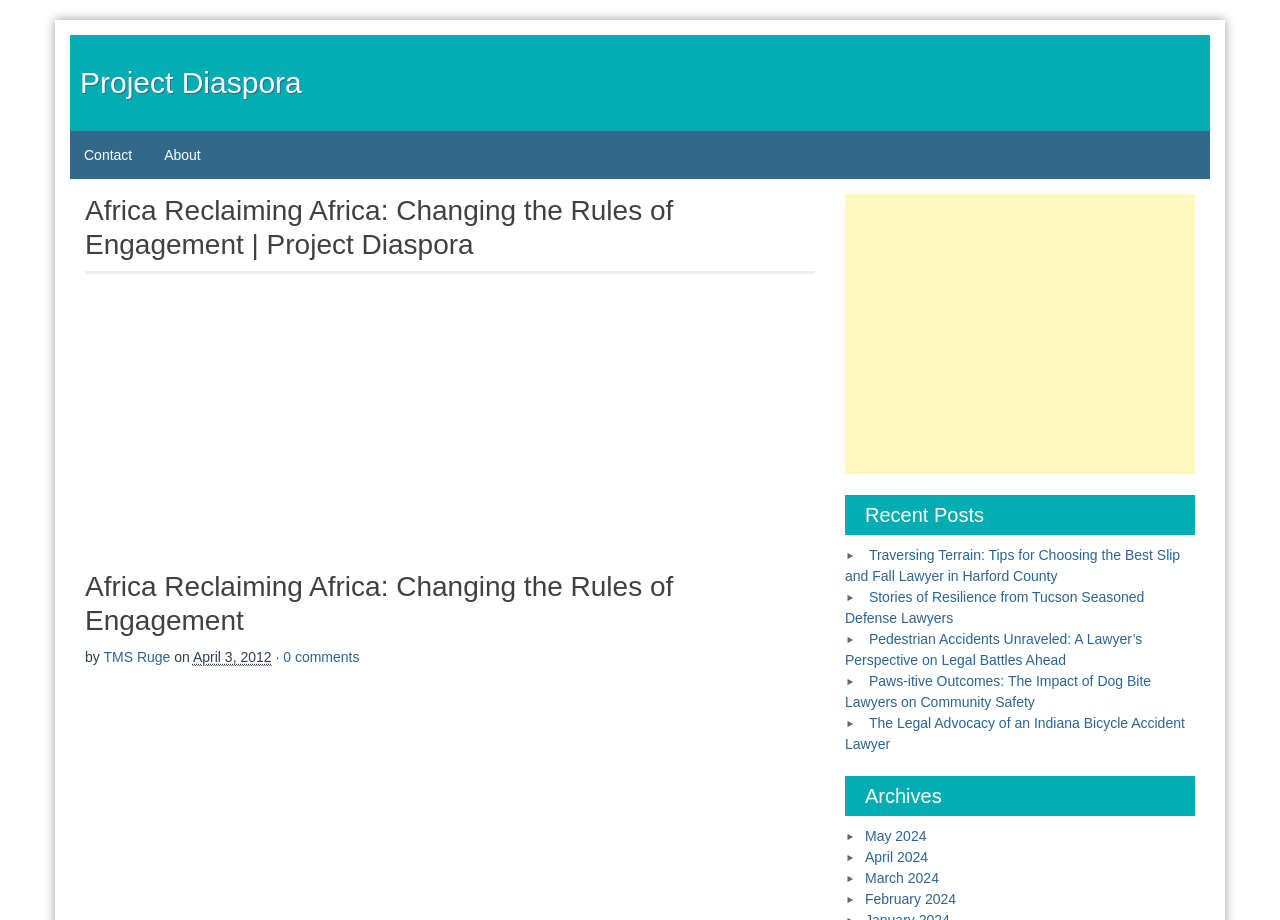Who is the author of the article on the webpage?
Carefully analyze the image and provide a thorough answer to the question.

The webpage contains an article with the author's name 'TMS Ruge' mentioned below the title of the article.